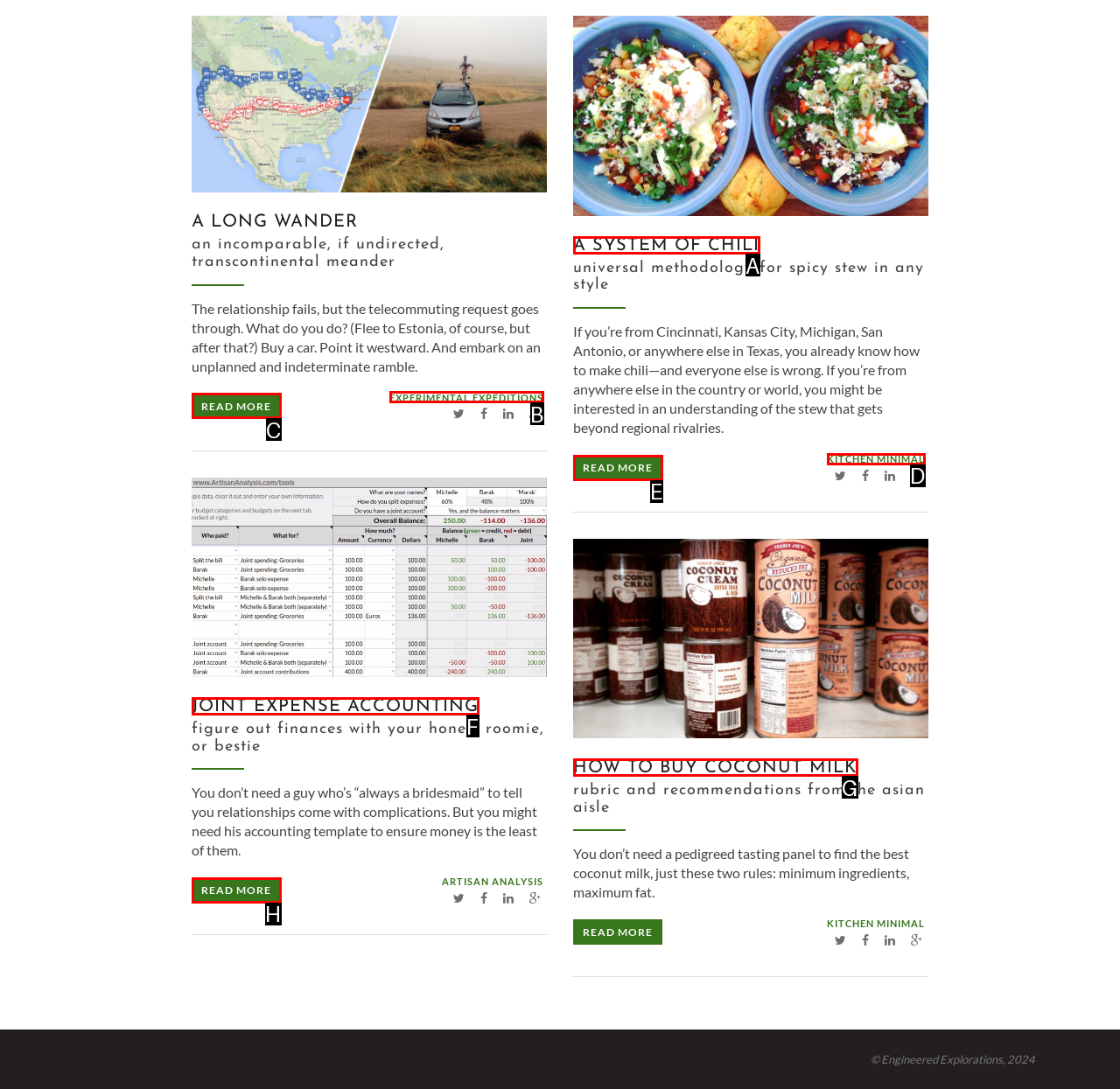Determine which option fits the element description: Joint Expense Accounting
Answer with the option’s letter directly.

F